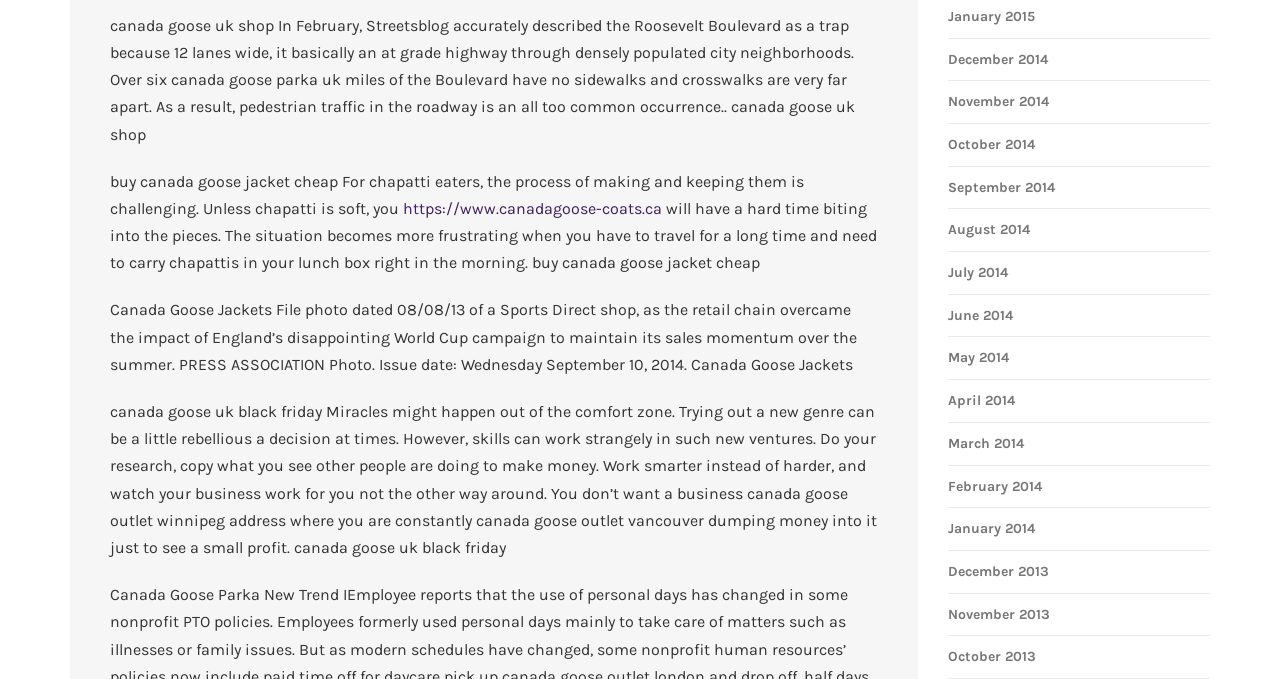What is the brand mentioned in the first article?
Give a single word or phrase as your answer by examining the image.

Canada Goose